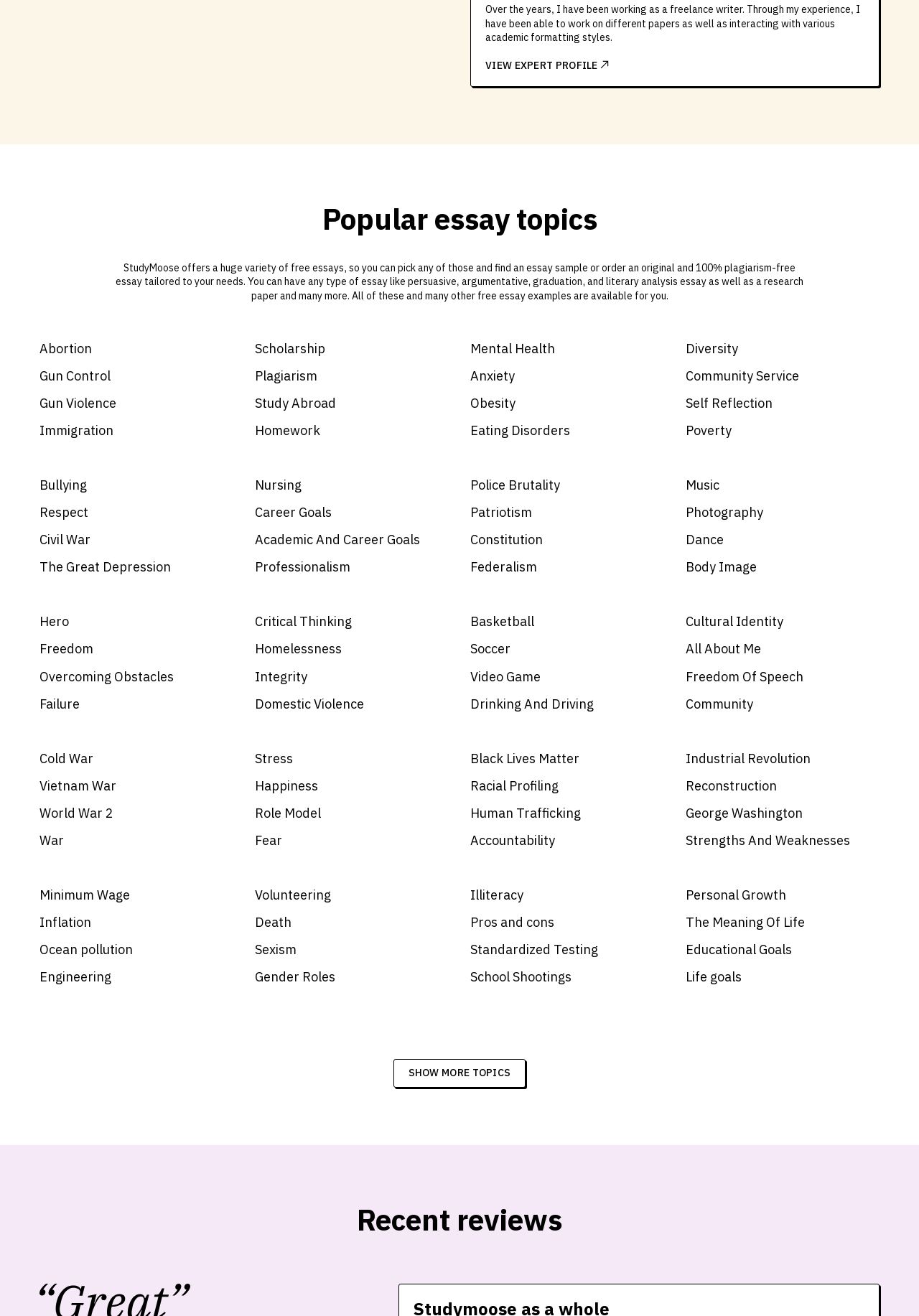Determine the bounding box coordinates for the area that needs to be clicked to fulfill this task: "Read about Mental Health". The coordinates must be given as four float numbers between 0 and 1, i.e., [left, top, right, bottom].

[0.512, 0.258, 0.723, 0.272]